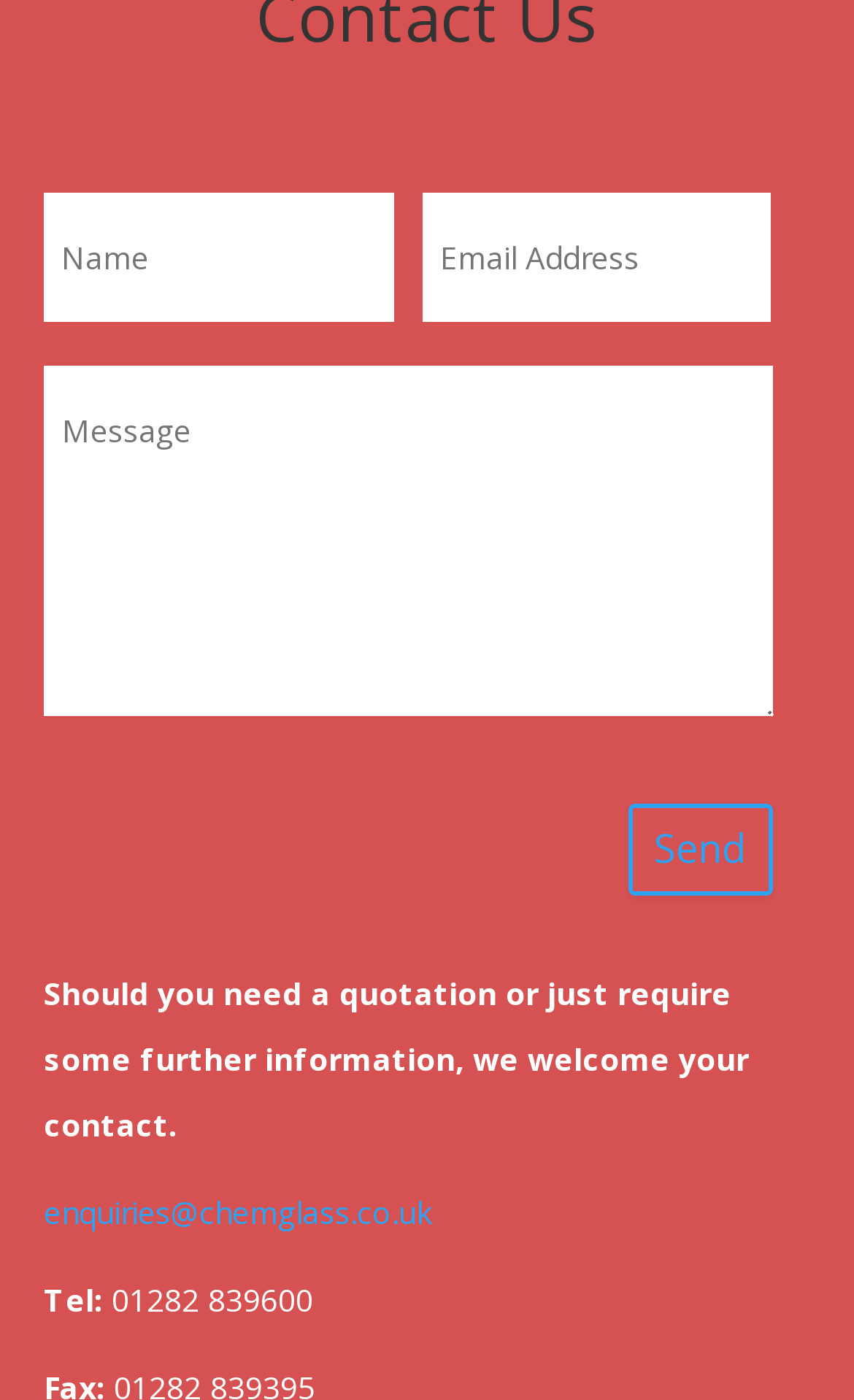What is the button label to submit the contact form?
Based on the visual, give a brief answer using one word or a short phrase.

Send